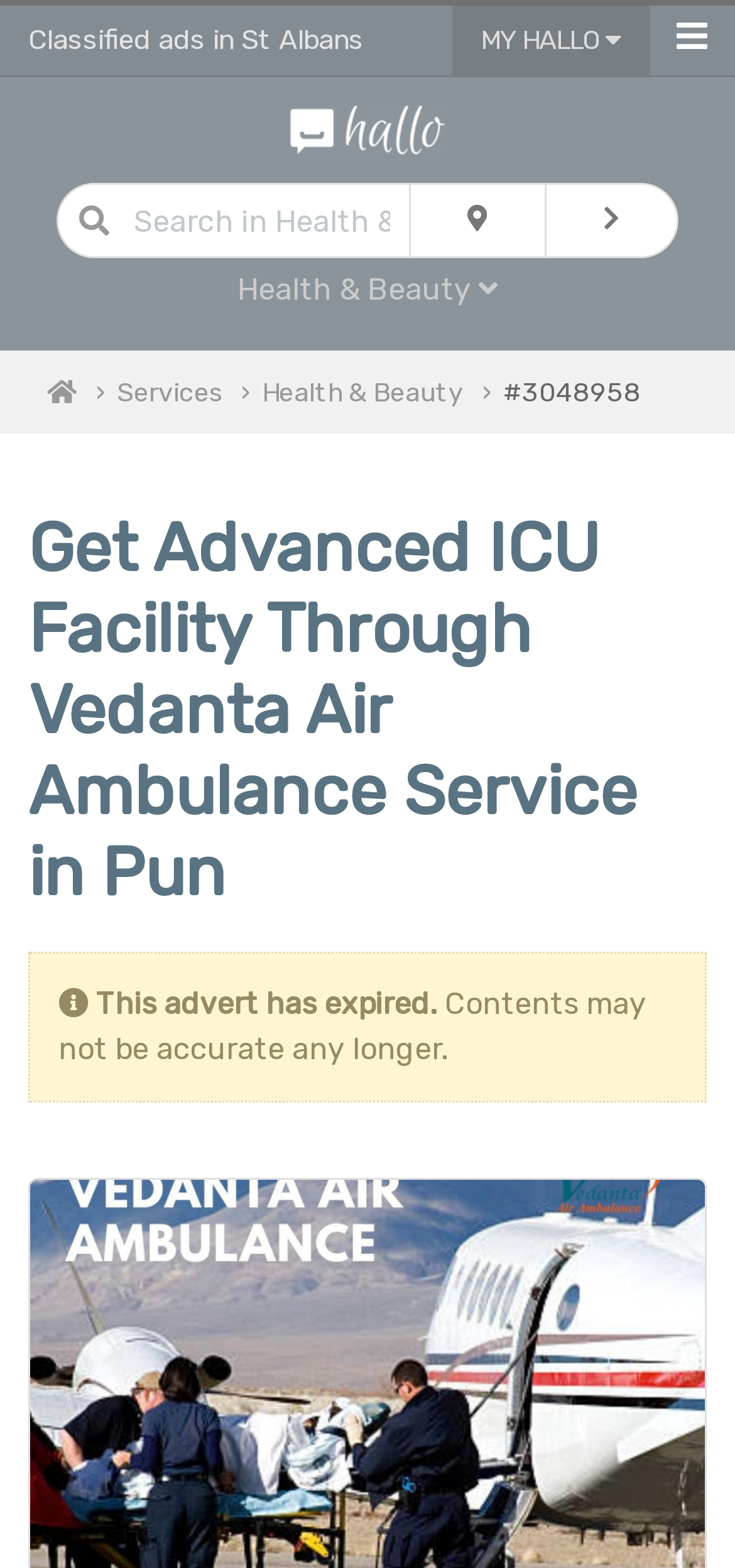What is the purpose of the textbox on the webpage?
Give a single word or phrase answer based on the content of the image.

Search in Health & Beauty